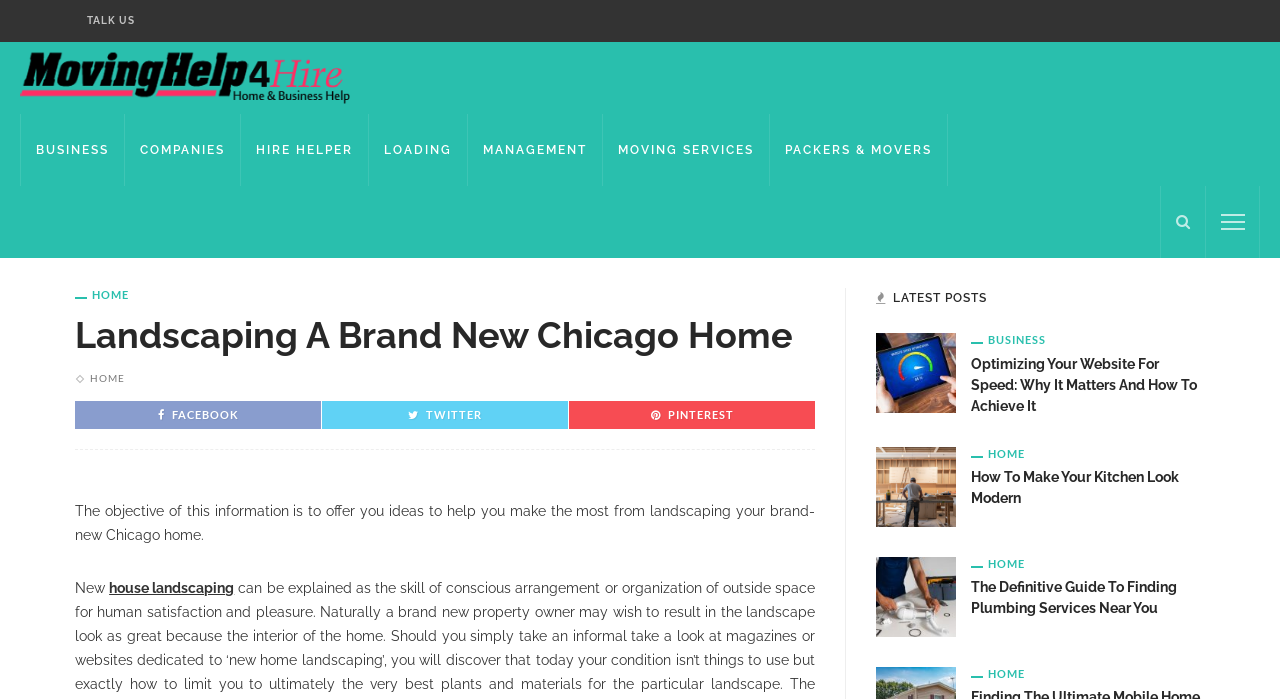Pinpoint the bounding box coordinates of the clickable element needed to complete the instruction: "Check LATEST POSTS". The coordinates should be provided as four float numbers between 0 and 1: [left, top, right, bottom].

[0.684, 0.412, 0.771, 0.441]